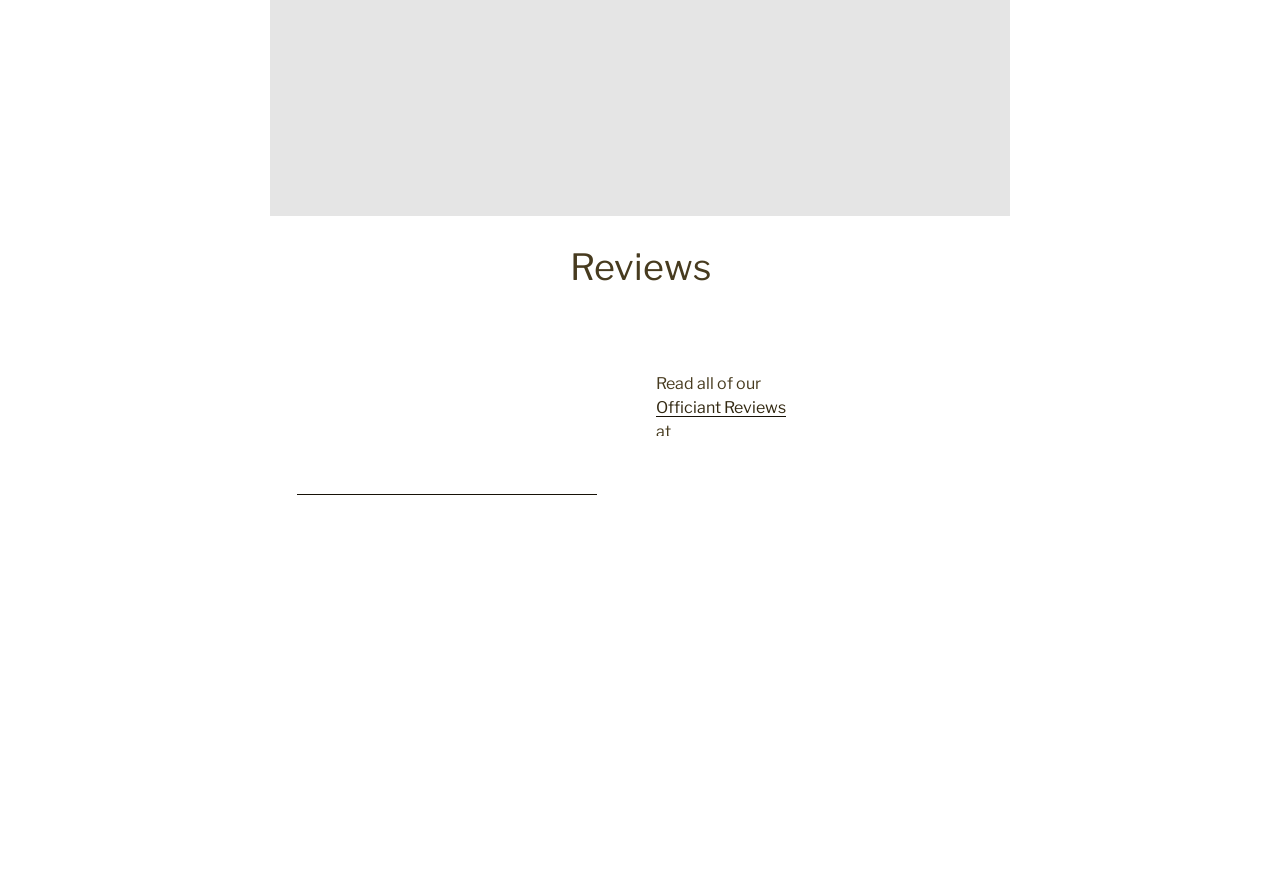What is the main topic of this webpage?
Please use the image to deliver a detailed and complete answer.

The main topic of this webpage is reviews, as indicated by the static text 'Reviews' at the top of the page, and the presence of links to read reviews on The Knot and Officiant Reviews.